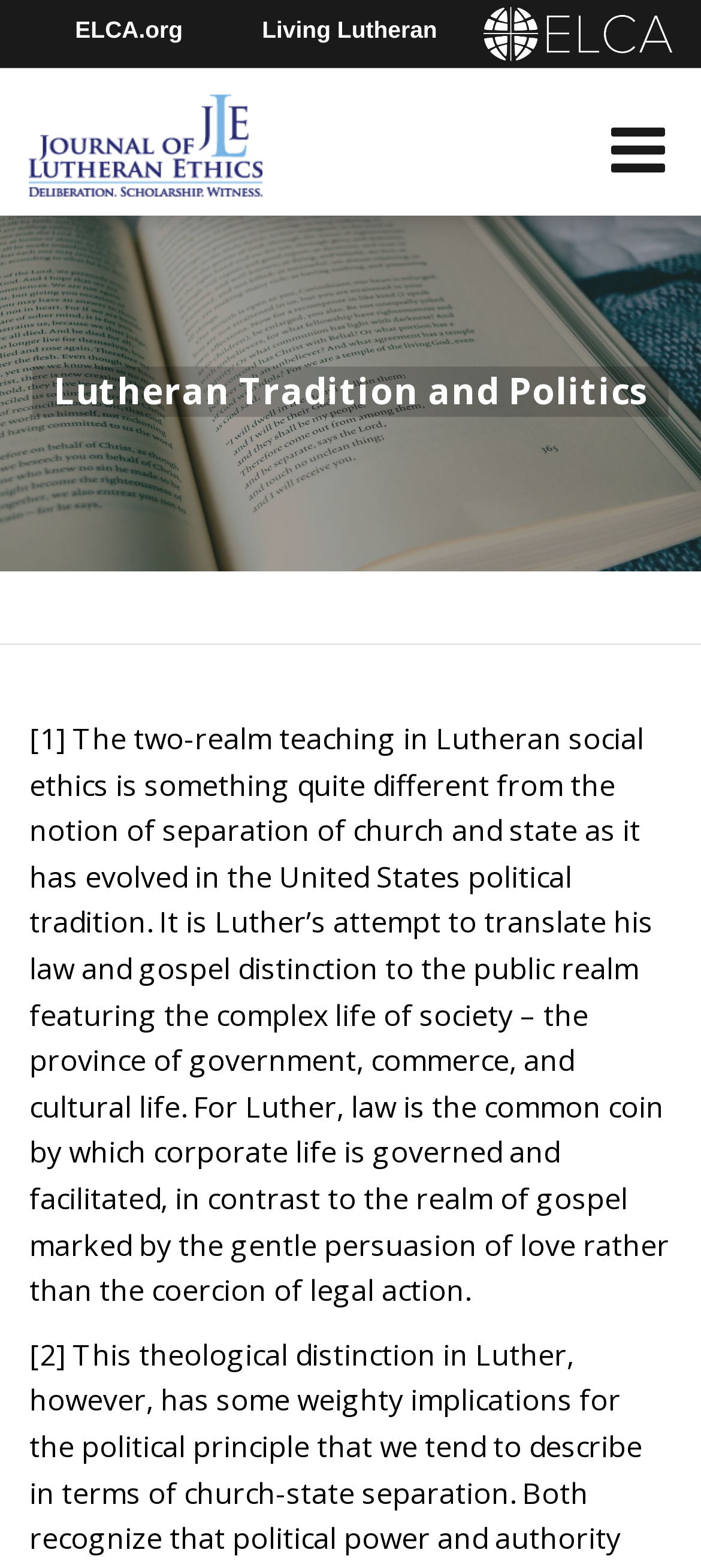Respond to the question with just a single word or phrase: 
How many links are there in the top section?

4